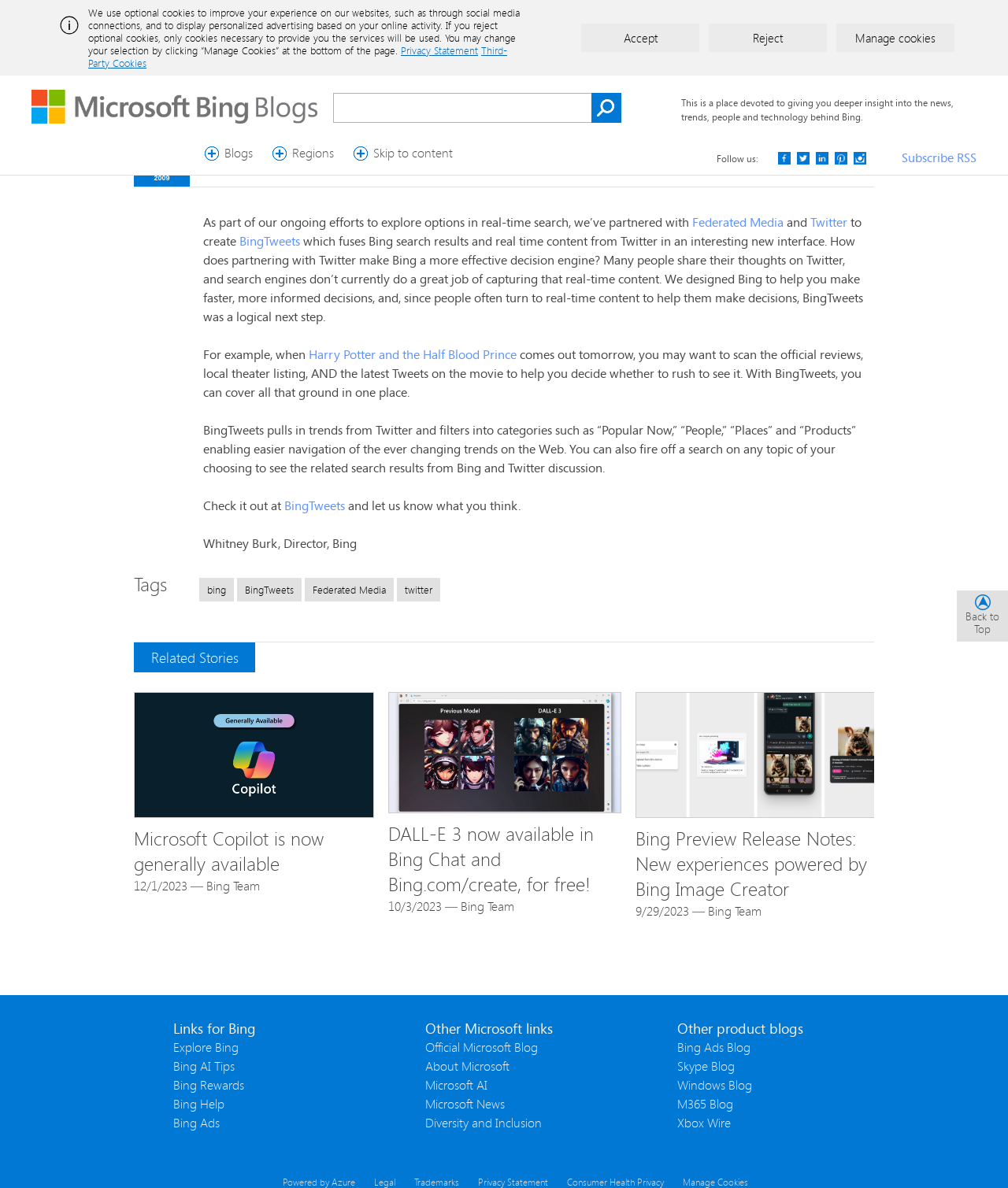Find the bounding box coordinates for the HTML element described in this sentence: "Official Microsoft Blog". Provide the coordinates as four float numbers between 0 and 1, in the format [left, top, right, bottom].

[0.422, 0.874, 0.534, 0.888]